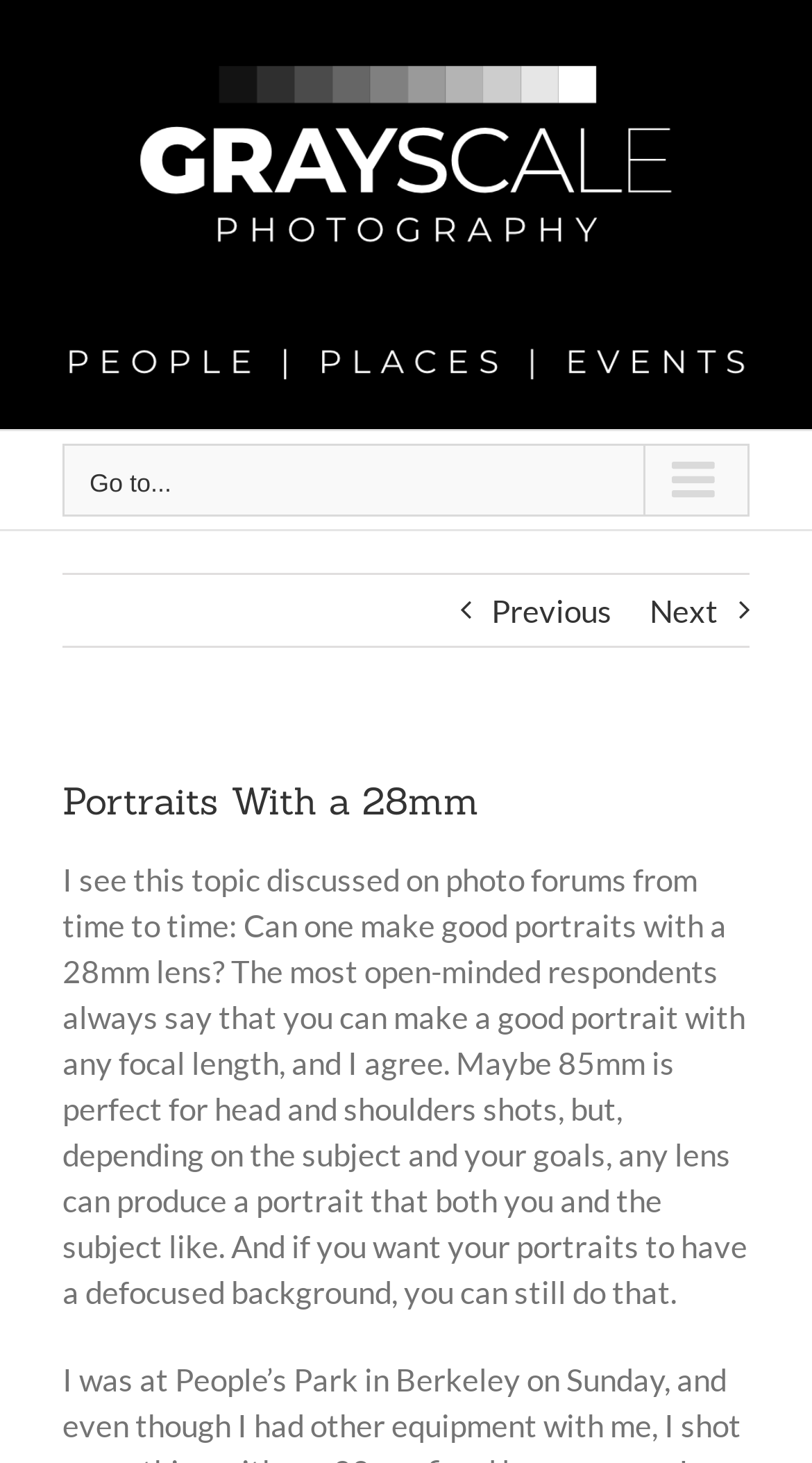Using the element description: "Go to...", determine the bounding box coordinates. The coordinates should be in the format [left, top, right, bottom], with values between 0 and 1.

[0.077, 0.304, 0.923, 0.354]